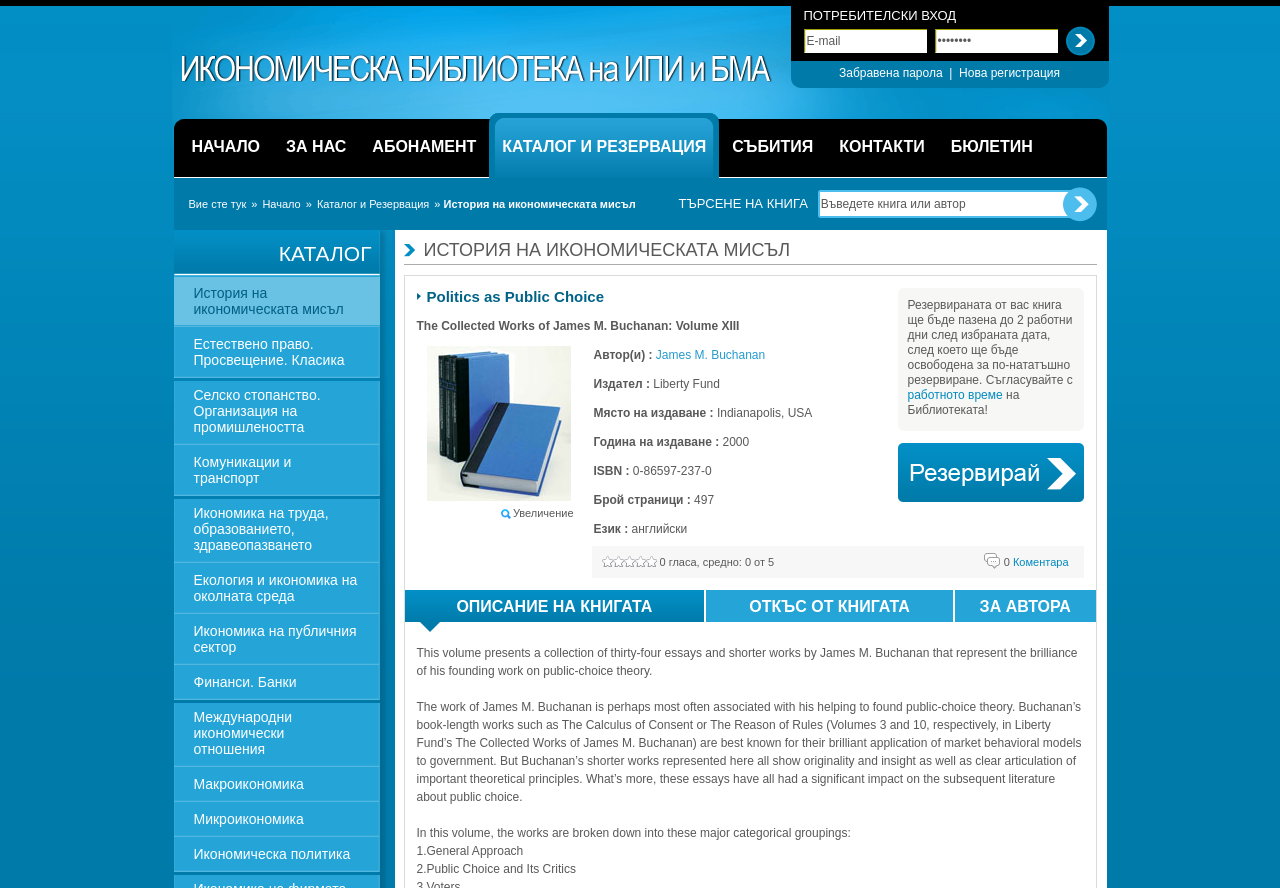Extract the bounding box for the UI element that matches this description: "Book".

[0.701, 0.499, 0.846, 0.565]